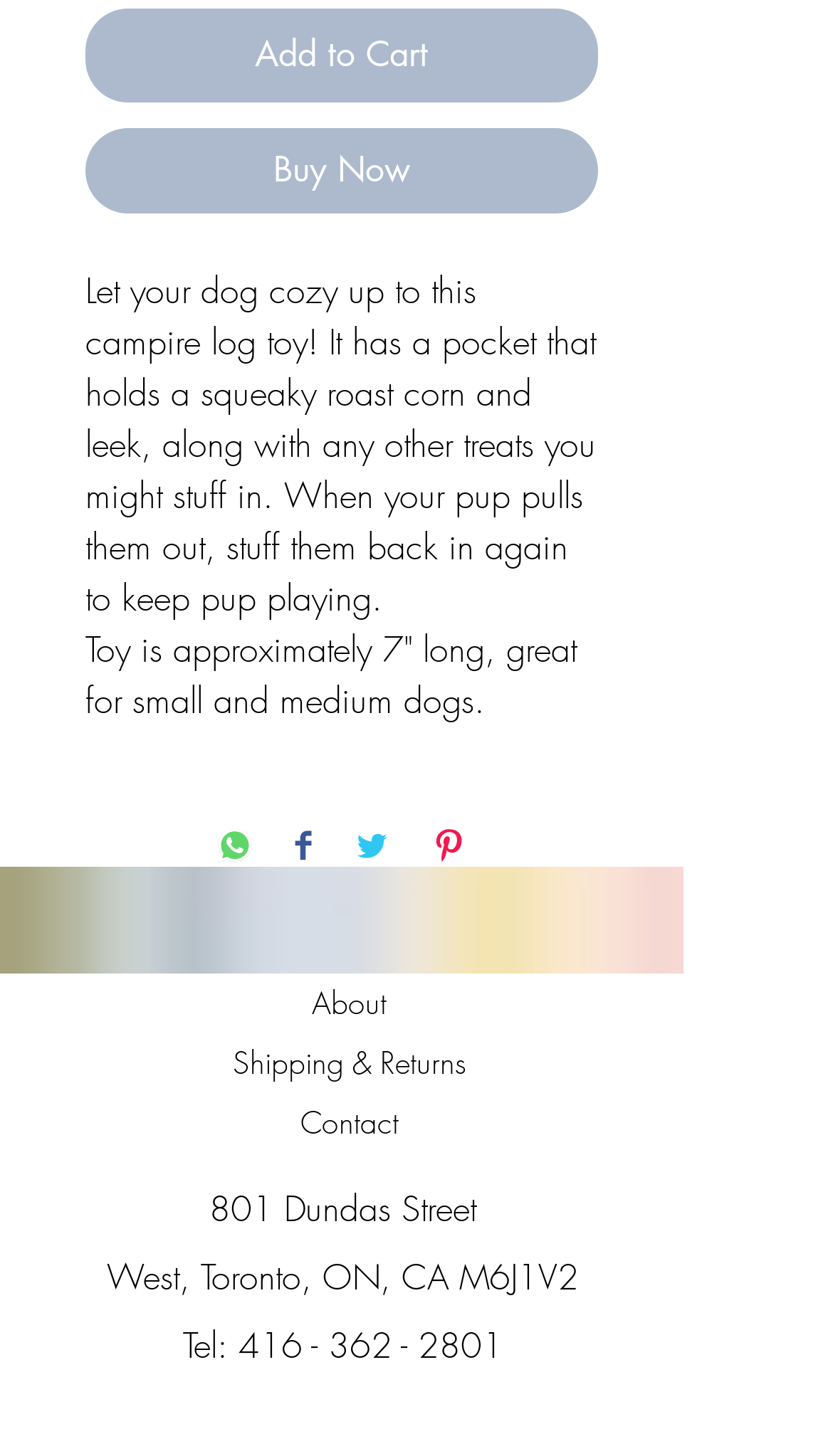What is the purpose of the campfire log toy?
Please use the image to provide a one-word or short phrase answer.

For dogs to play